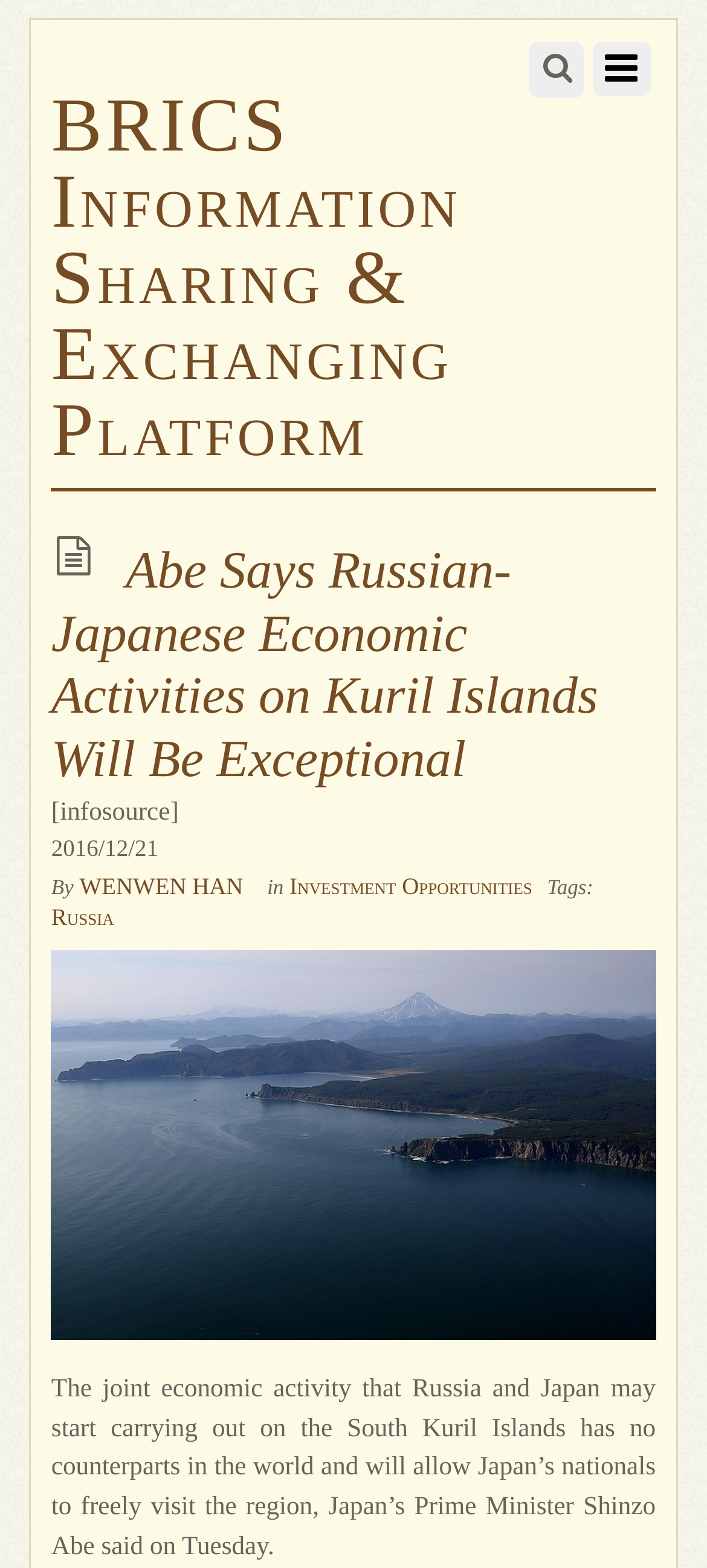Find the bounding box of the UI element described as: "Russia". The bounding box coordinates should be given as four float values between 0 and 1, i.e., [left, top, right, bottom].

[0.073, 0.576, 0.161, 0.594]